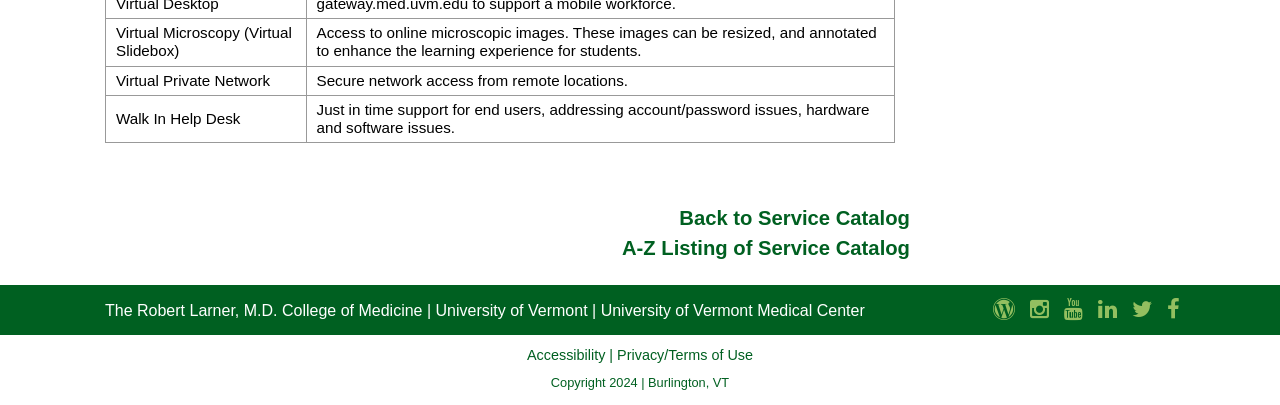Please pinpoint the bounding box coordinates for the region I should click to adhere to this instruction: "Go back to Service Catalog".

[0.531, 0.512, 0.711, 0.567]